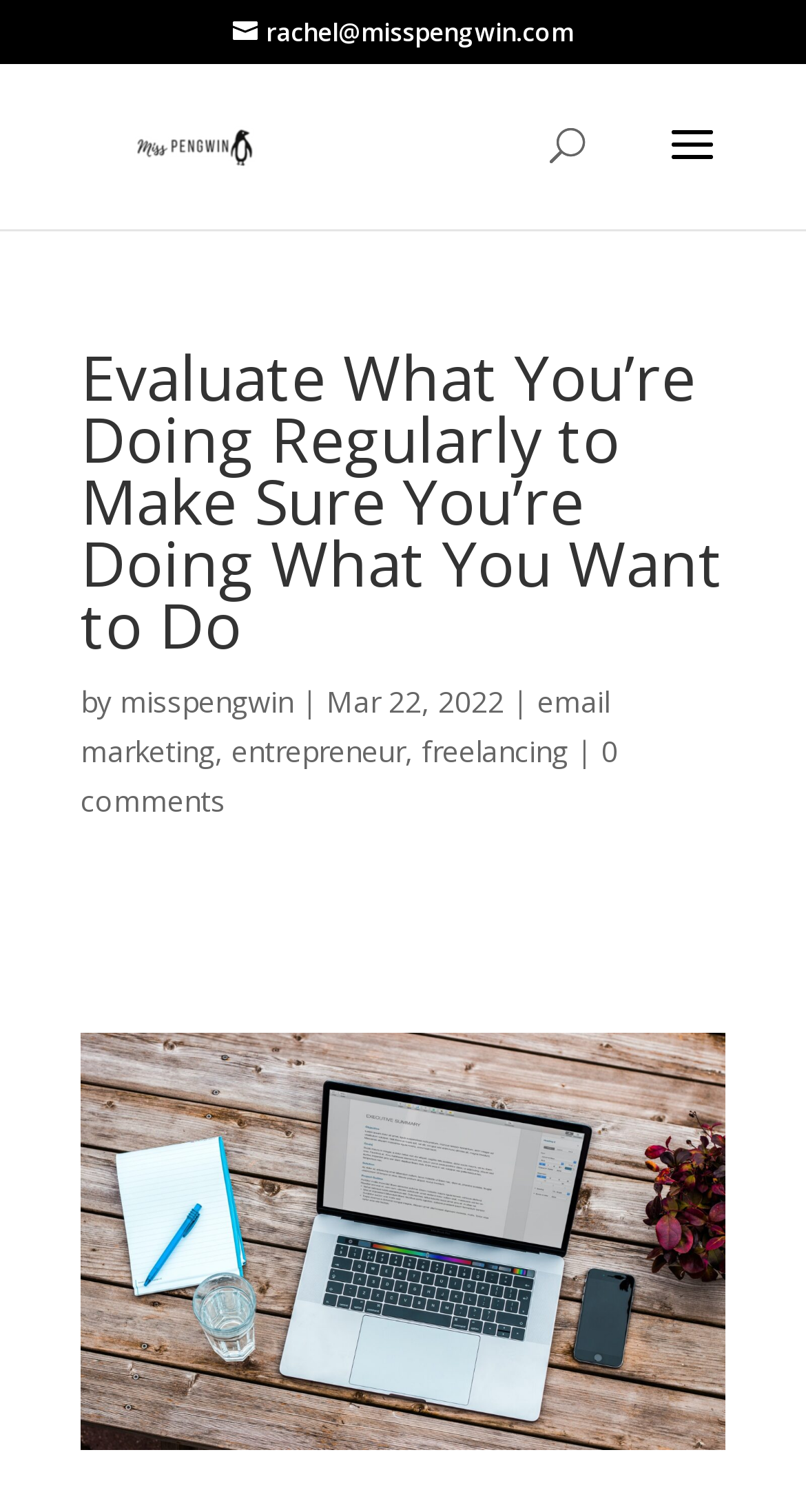Pinpoint the bounding box coordinates of the element to be clicked to execute the instruction: "contact Rachel via email".

[0.288, 0.01, 0.712, 0.033]